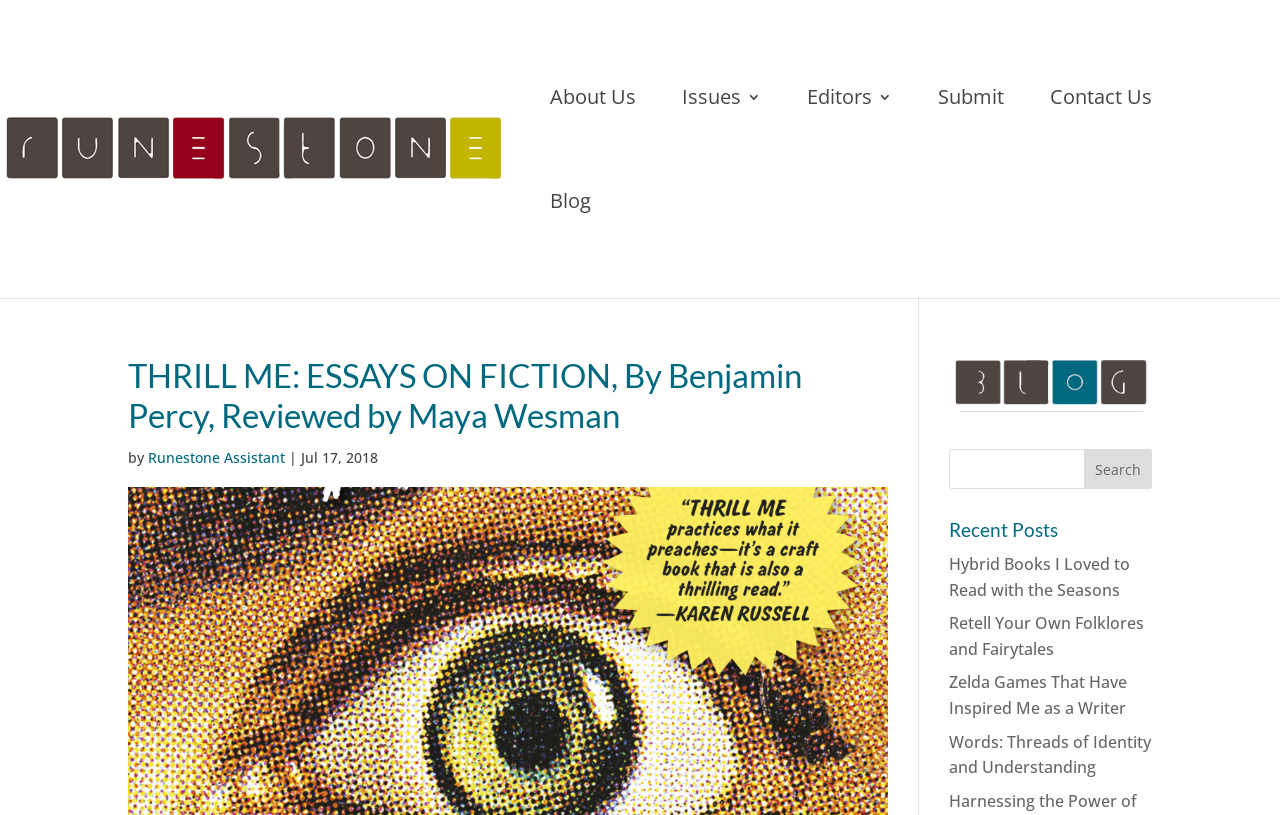What is the name of the journal?
Refer to the image and give a detailed response to the question.

The name of the journal can be found in the top-left corner of the webpage, where it says 'THRILL ME: ESSAYS ON FICTION, By Benjamin Percy, Reviewed by Maya Wesman - Runestone Journal'. The link 'Runestone Journal' is also present in the same area, which further confirms the name of the journal.